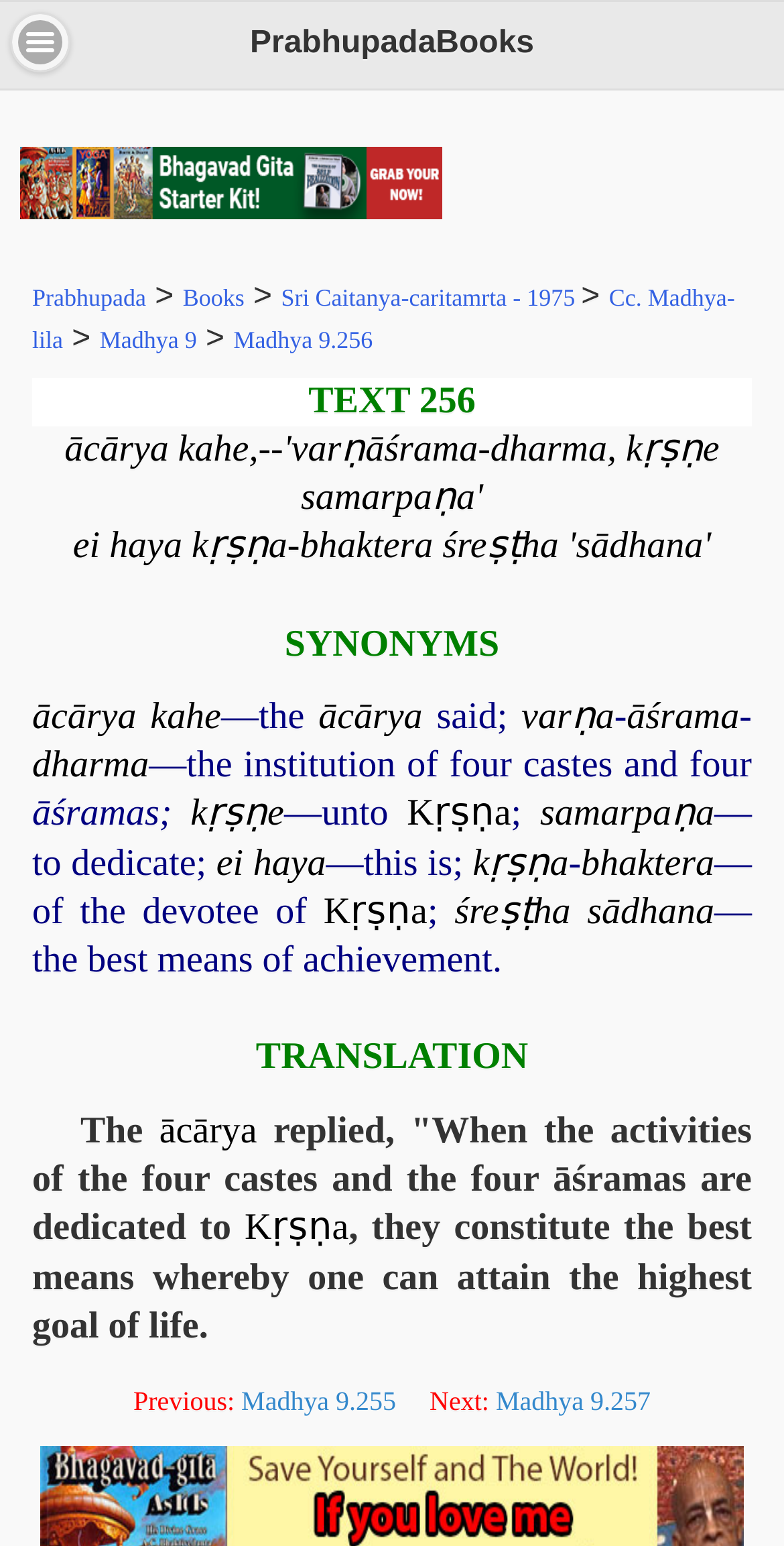Find the bounding box coordinates of the element I should click to carry out the following instruction: "Open the search bar".

None